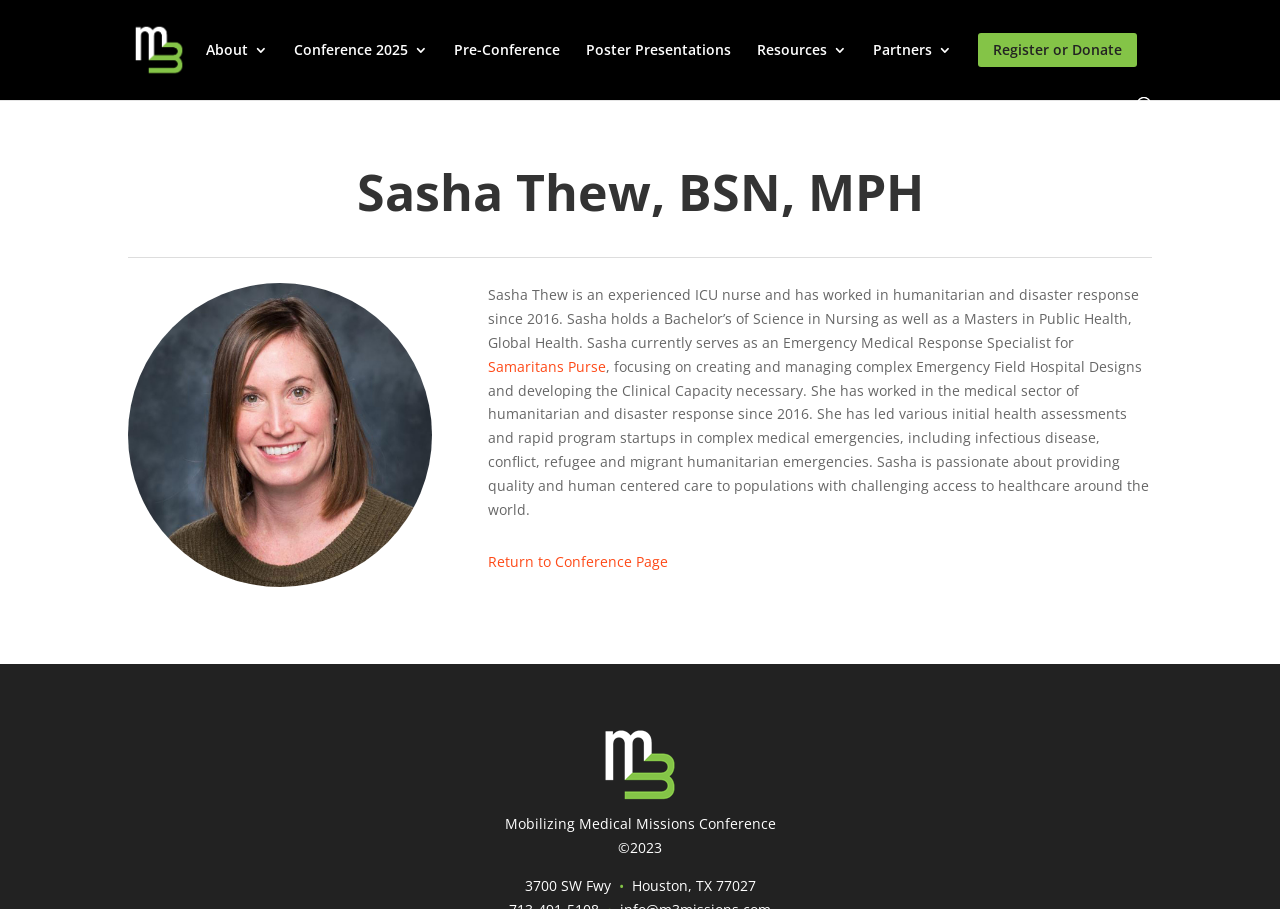What is the name of the conference mentioned on the webpage?
Use the image to give a comprehensive and detailed response to the question.

The webpage mentions the Mobilizing Medical Missions Conference, which is also mentioned in the image description at the bottom of the page.